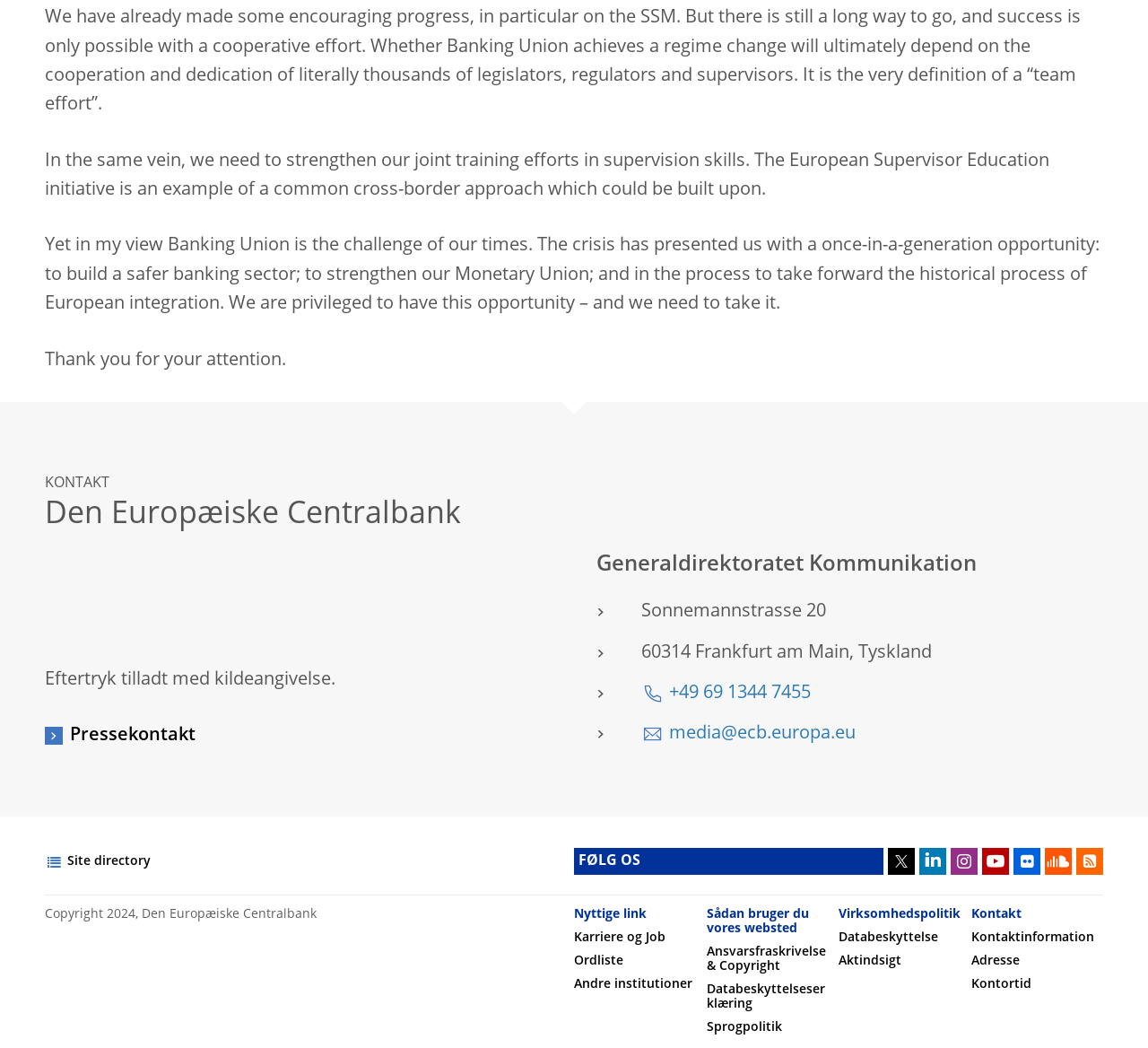Consider the image and give a detailed and elaborate answer to the question: 
How can I contact the institution?

I found the answer by looking at the links and static text elements at the bottom of the webpage, which provide contact information such as phone number and email address.